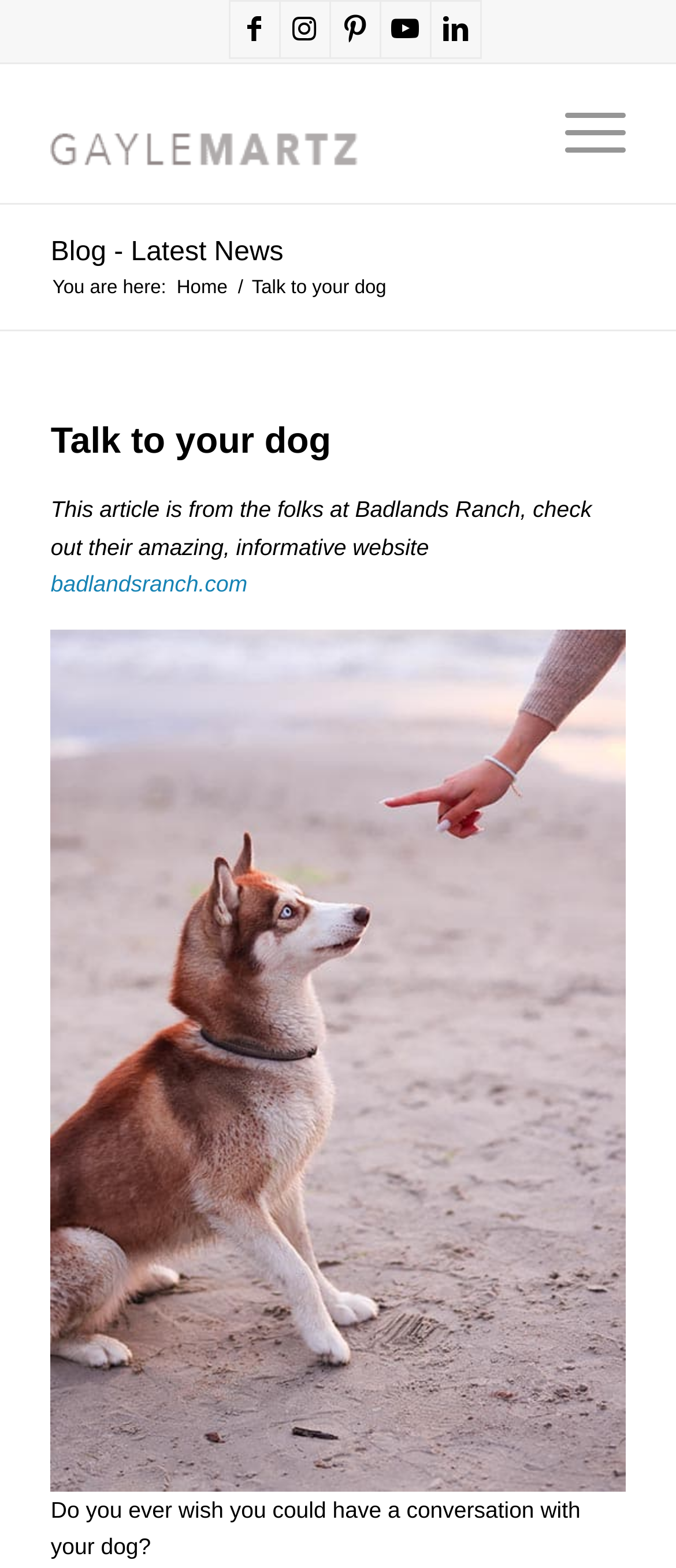Generate a detailed explanation of the webpage's features and information.

The webpage is about an article titled "Talk to your dog" by Gayle Martz. At the top, there are five social media links to Facebook, Instagram, Pinterest, Youtube, and LinkedIn, aligned horizontally and centered. Below these links, there is a layout table containing a logo image of Gayle Martz and a menu item labeled "Menu" at the right end.

On the left side, there is a navigation section with a link to the blog's latest news and a breadcrumb trail indicating the current page's location. The breadcrumb trail consists of three parts: "You are here:", "Home", and "Talk to your dog", separated by slashes.

The main content of the article starts with a heading "Talk to your dog" followed by a paragraph of text that mentions the article is from Badlands Ranch and provides a link to their website. Below this text, there is a large image related to the article's topic. The article's main question, "Do you ever wish you could have a conversation with your dog?", is displayed at the bottom of the page.